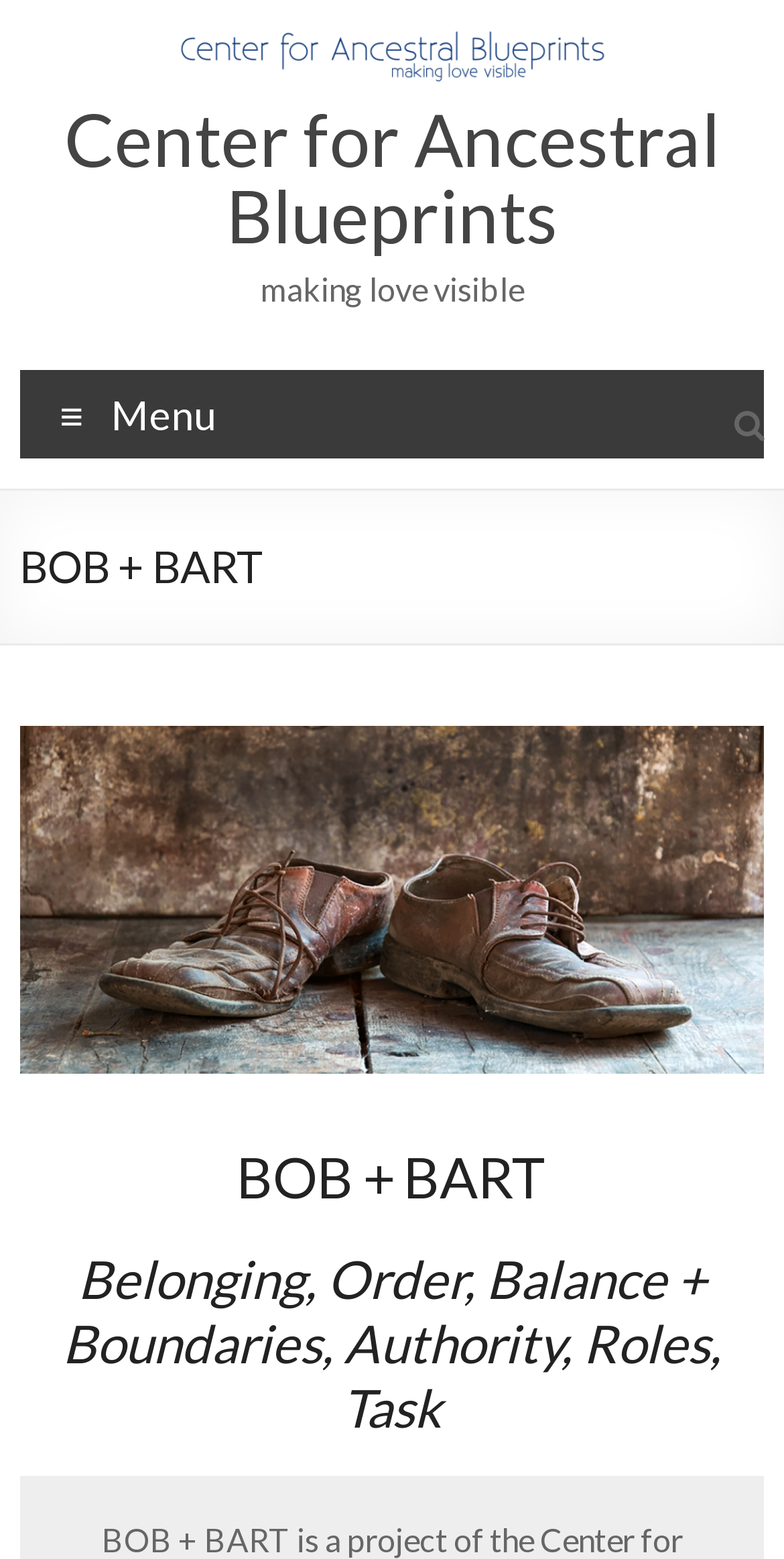Can you locate the main headline on this webpage and provide its text content?

BOB + BART